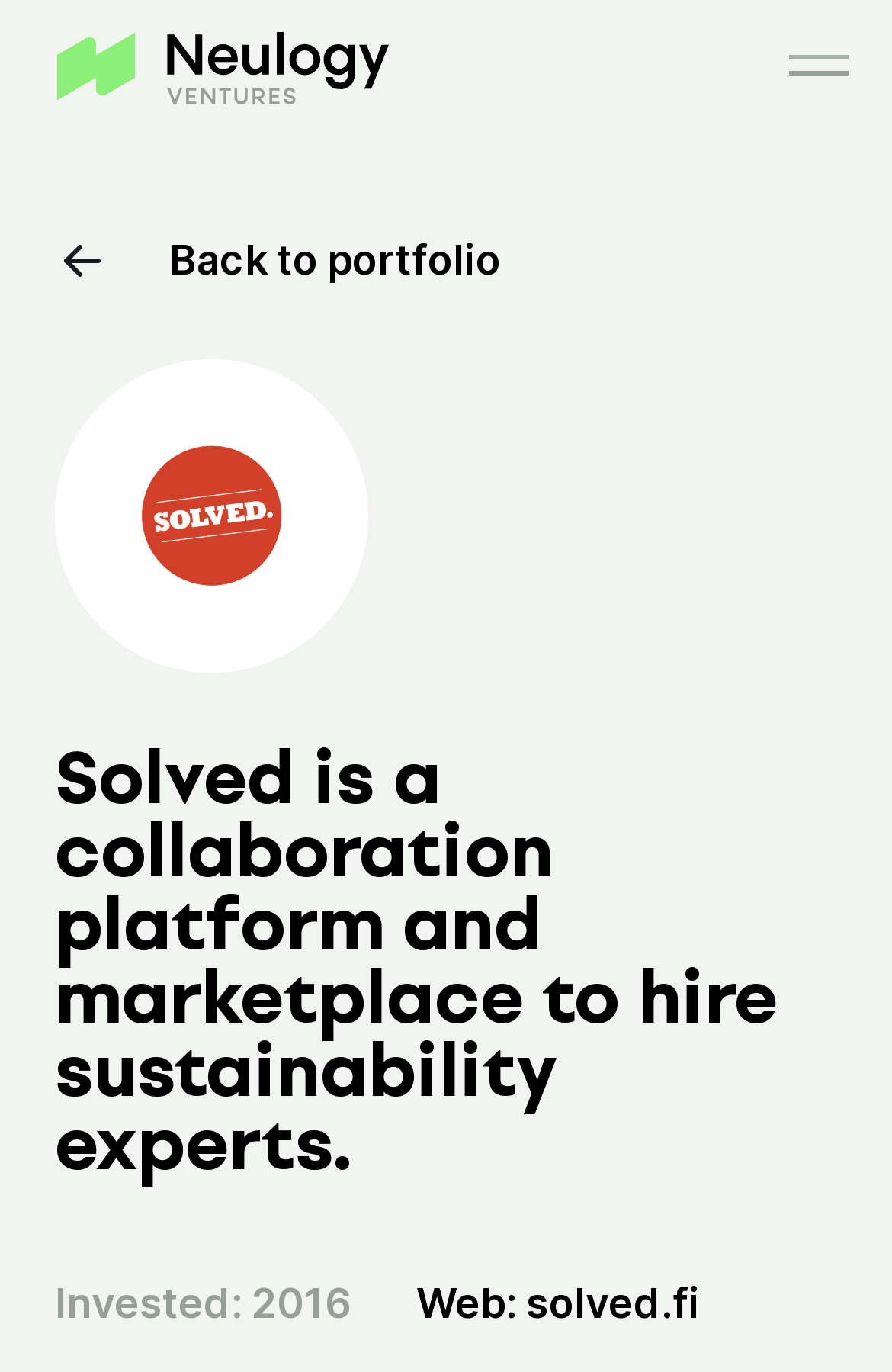Identify the bounding box of the UI component described as: "title="Neulogy"".

[0.064, 0.023, 0.436, 0.077]